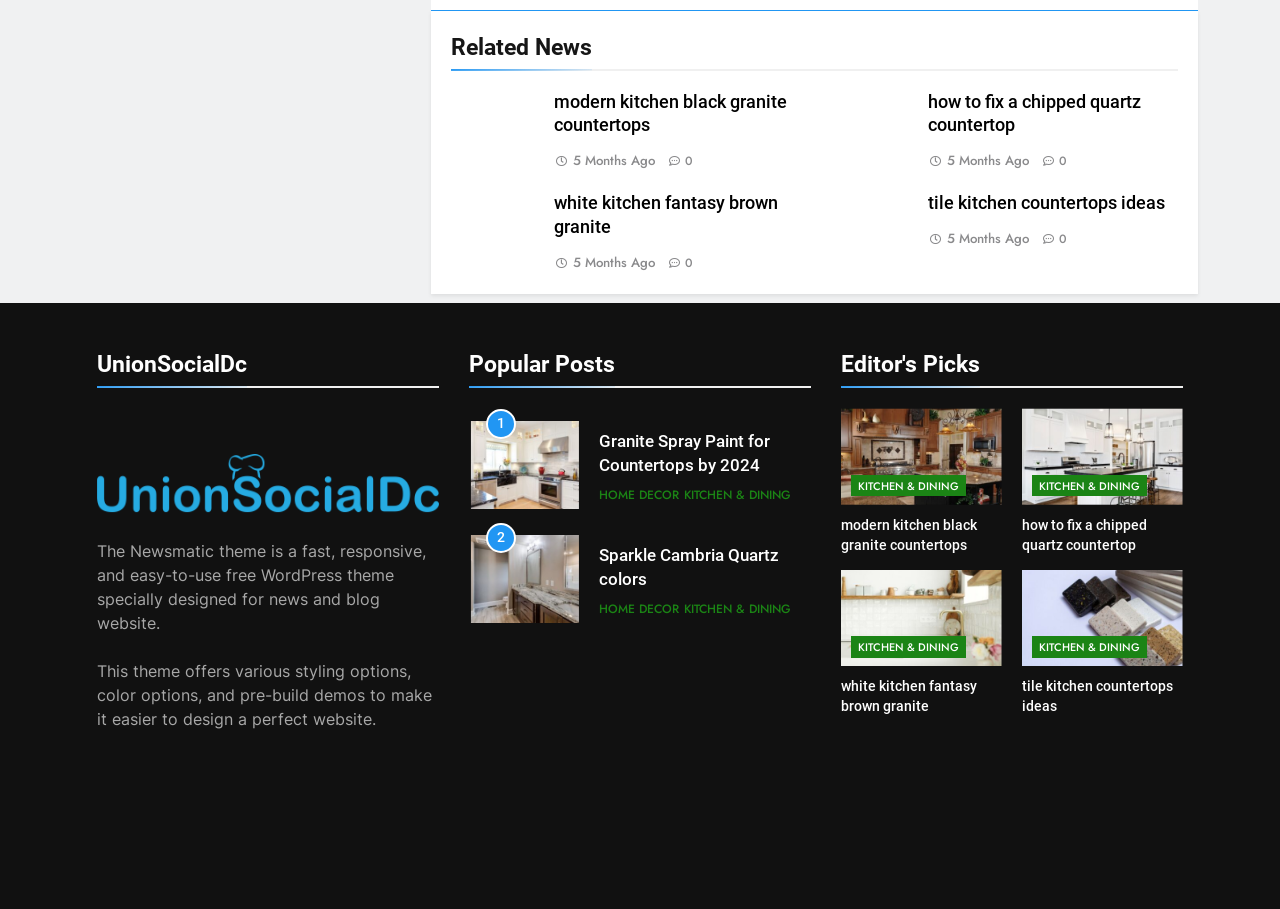What is the category of the article 'Granite Spray Paint for Countertops by 2024'?
Answer the question with as much detail as possible.

This question can be answered by looking at the article section with the heading 'Granite Spray Paint for Countertops by 2024'. Below this heading, there are two links 'HOME DECOR' and 'KITCHEN & DINING', which indicate the categories of this article.